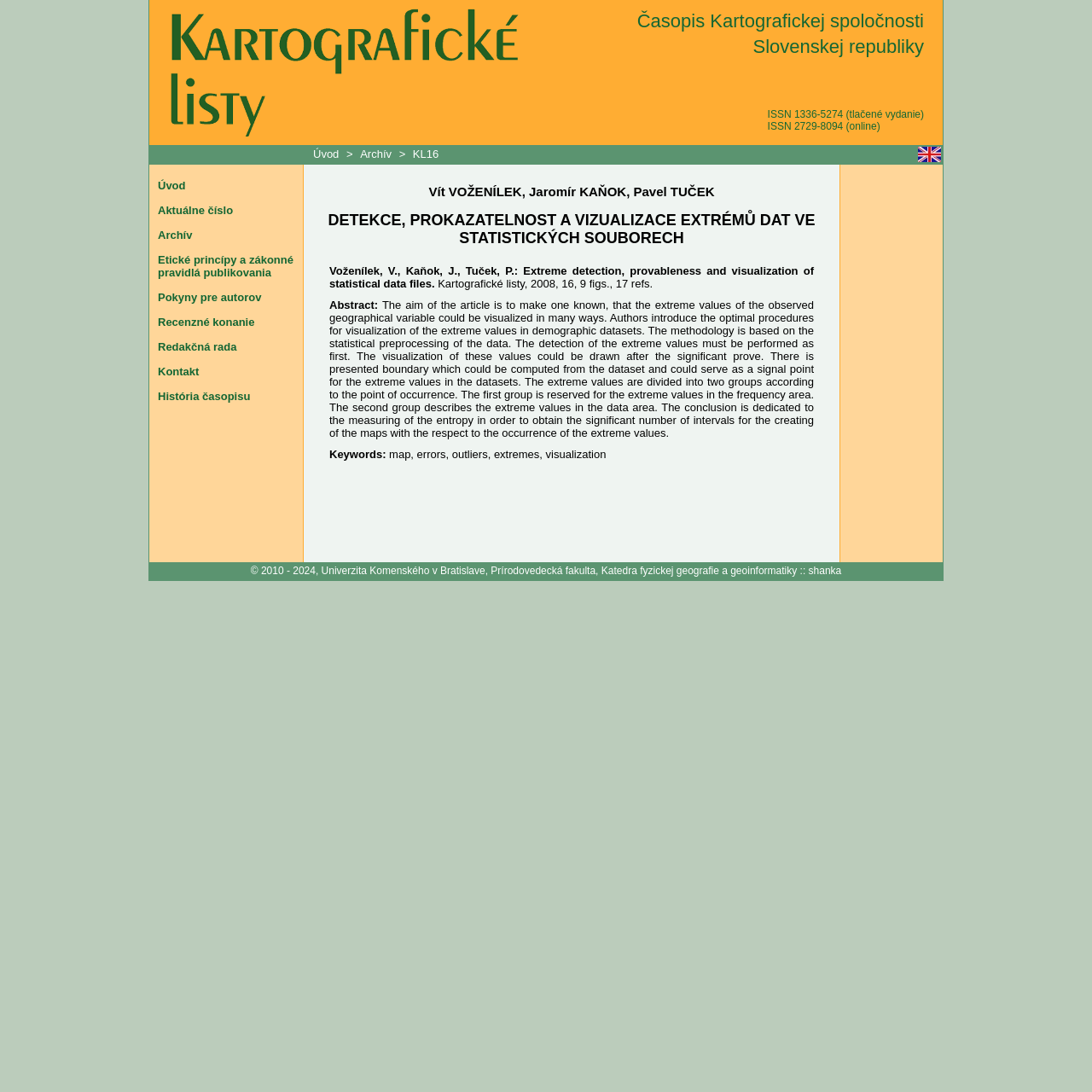Determine the bounding box for the described UI element: "Pokyny pre autorov".

[0.137, 0.261, 0.277, 0.284]